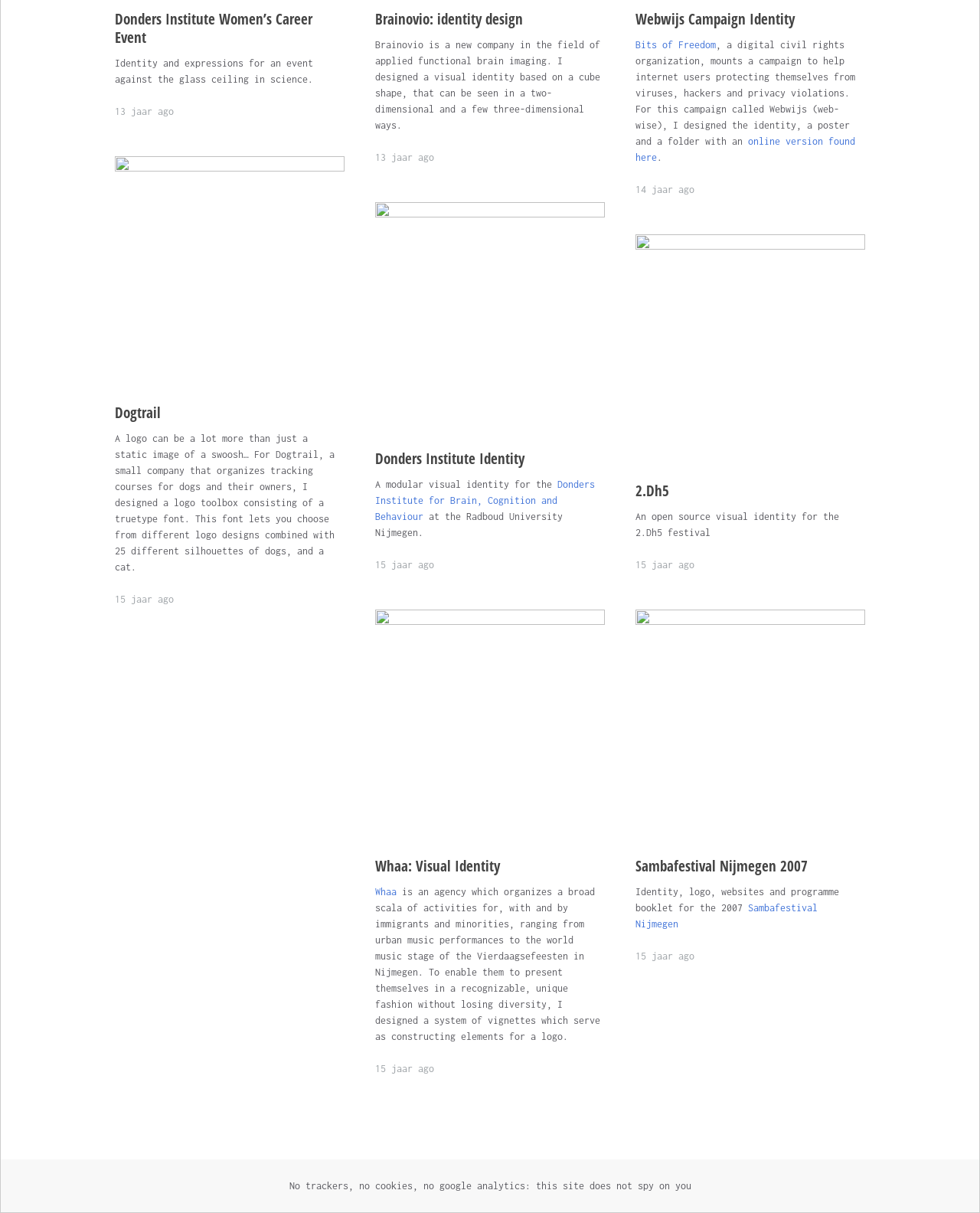Locate the bounding box of the UI element described in the following text: "Sambafestival Nijmegen".

[0.649, 0.744, 0.834, 0.767]